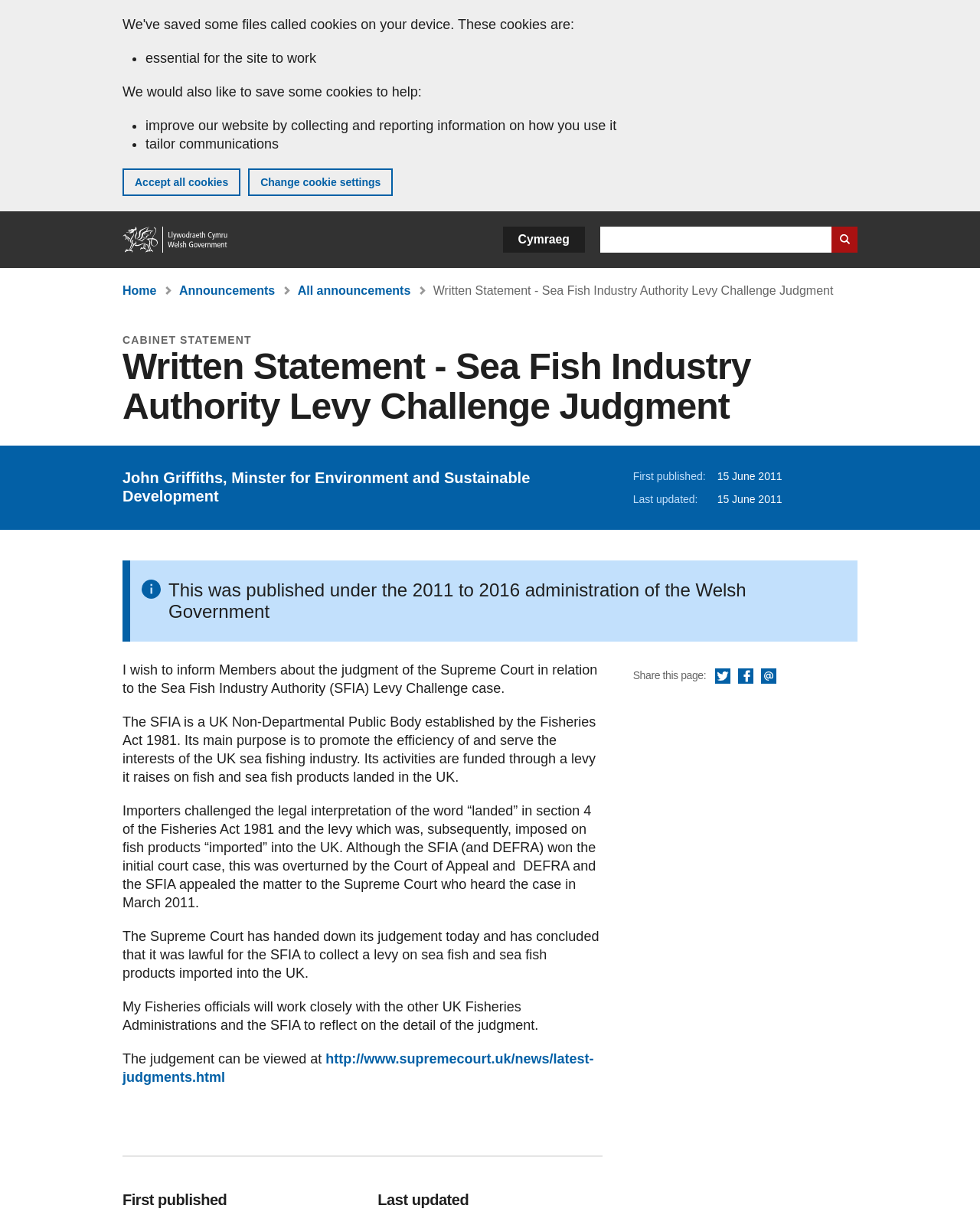What was the outcome of the Supreme Court judgment?
Offer a detailed and exhaustive answer to the question.

The webpage states that the Supreme Court has handed down its judgment and has concluded that it was lawful for the SFIA to collect a levy on sea fish and sea fish products imported into the UK.